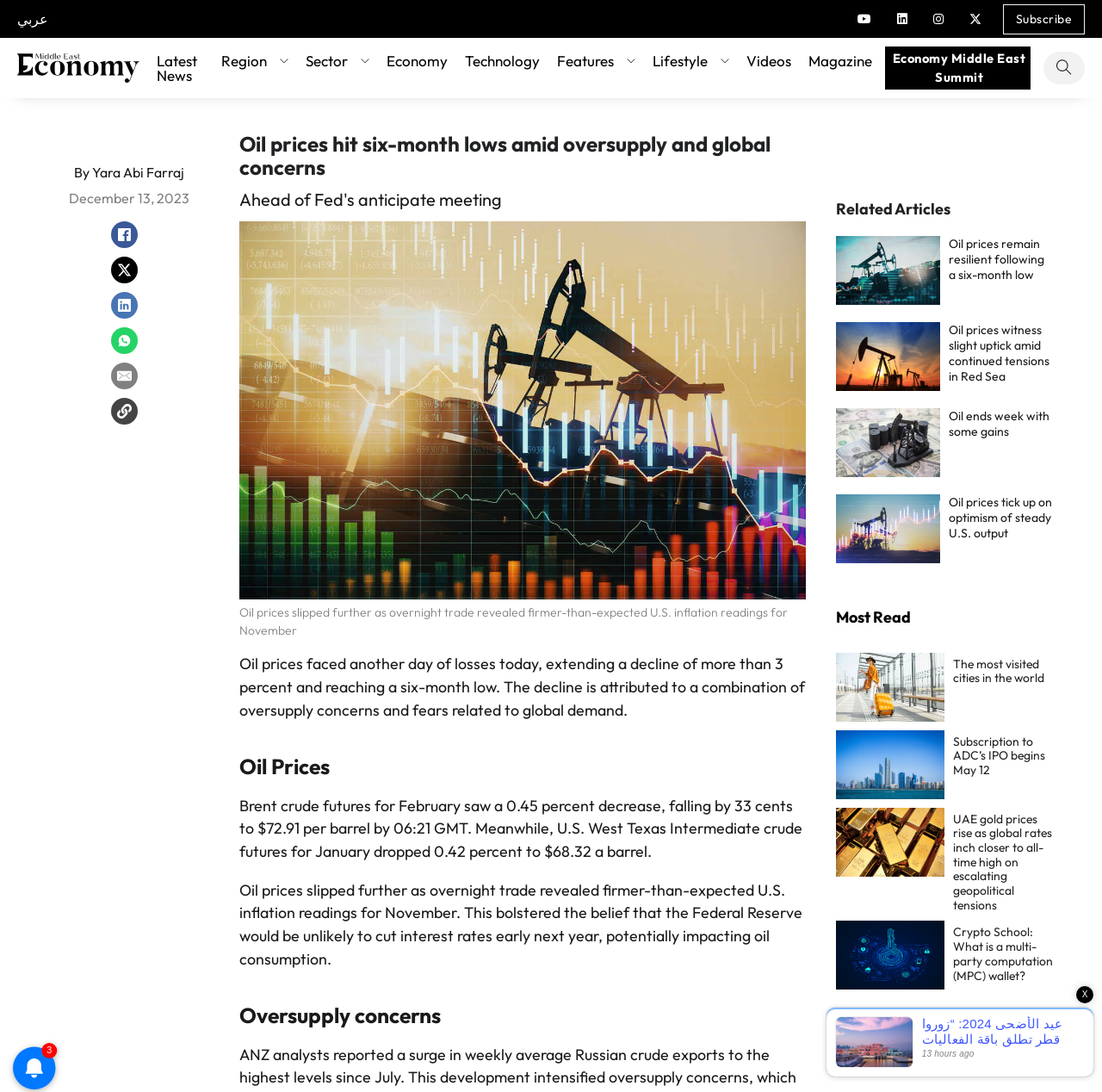Please determine the bounding box coordinates of the section I need to click to accomplish this instruction: "Read the article 'Oil prices remain resilient following a six-month low'".

[0.759, 0.216, 0.956, 0.279]